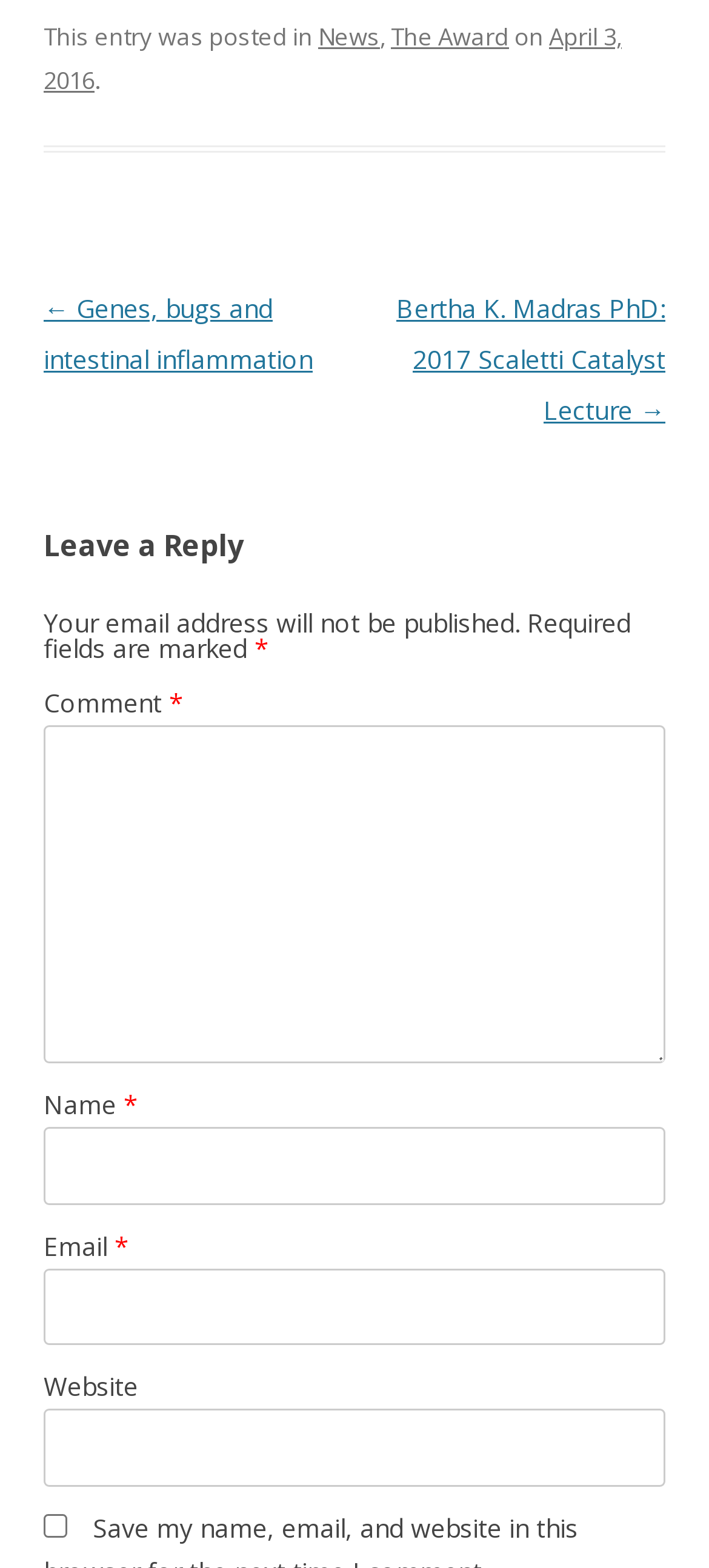Determine the bounding box coordinates of the clickable element to complete this instruction: "Click on the 'News' link". Provide the coordinates in the format of four float numbers between 0 and 1, [left, top, right, bottom].

[0.449, 0.012, 0.536, 0.033]